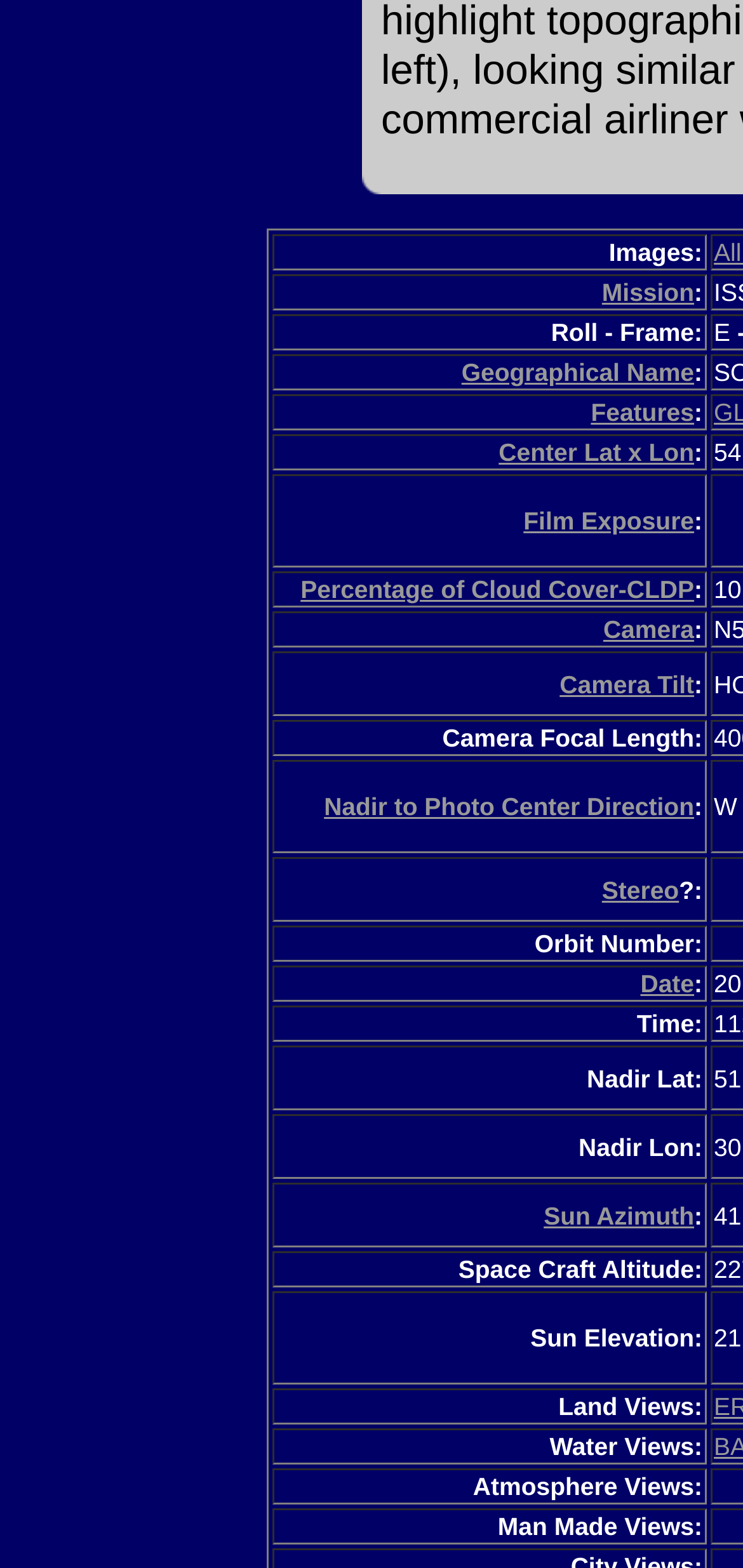Give a succinct answer to this question in a single word or phrase: 
What type of element is 'Image: gray corner'?

Image